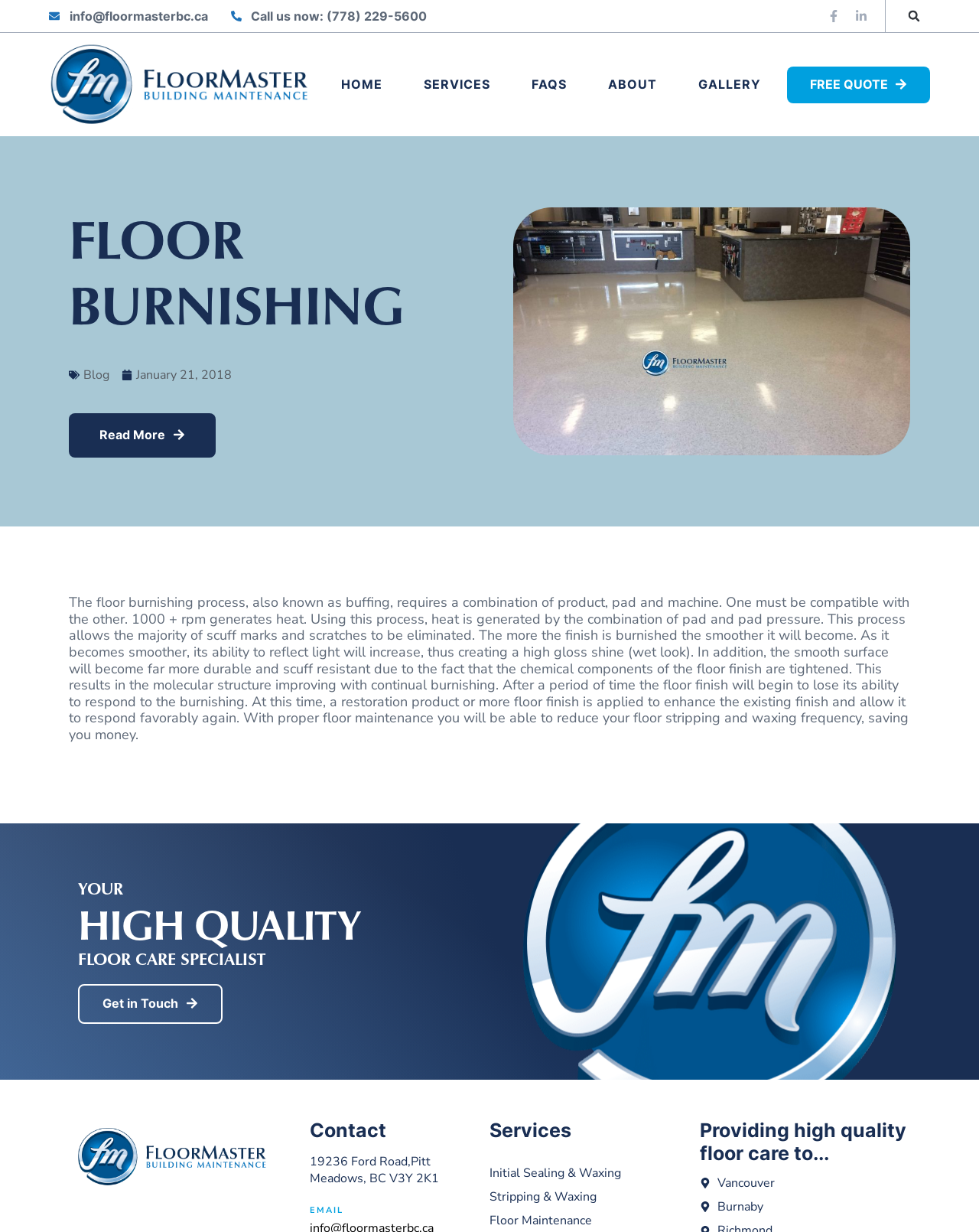Please identify the bounding box coordinates of where to click in order to follow the instruction: "Contact us".

[0.08, 0.799, 0.228, 0.831]